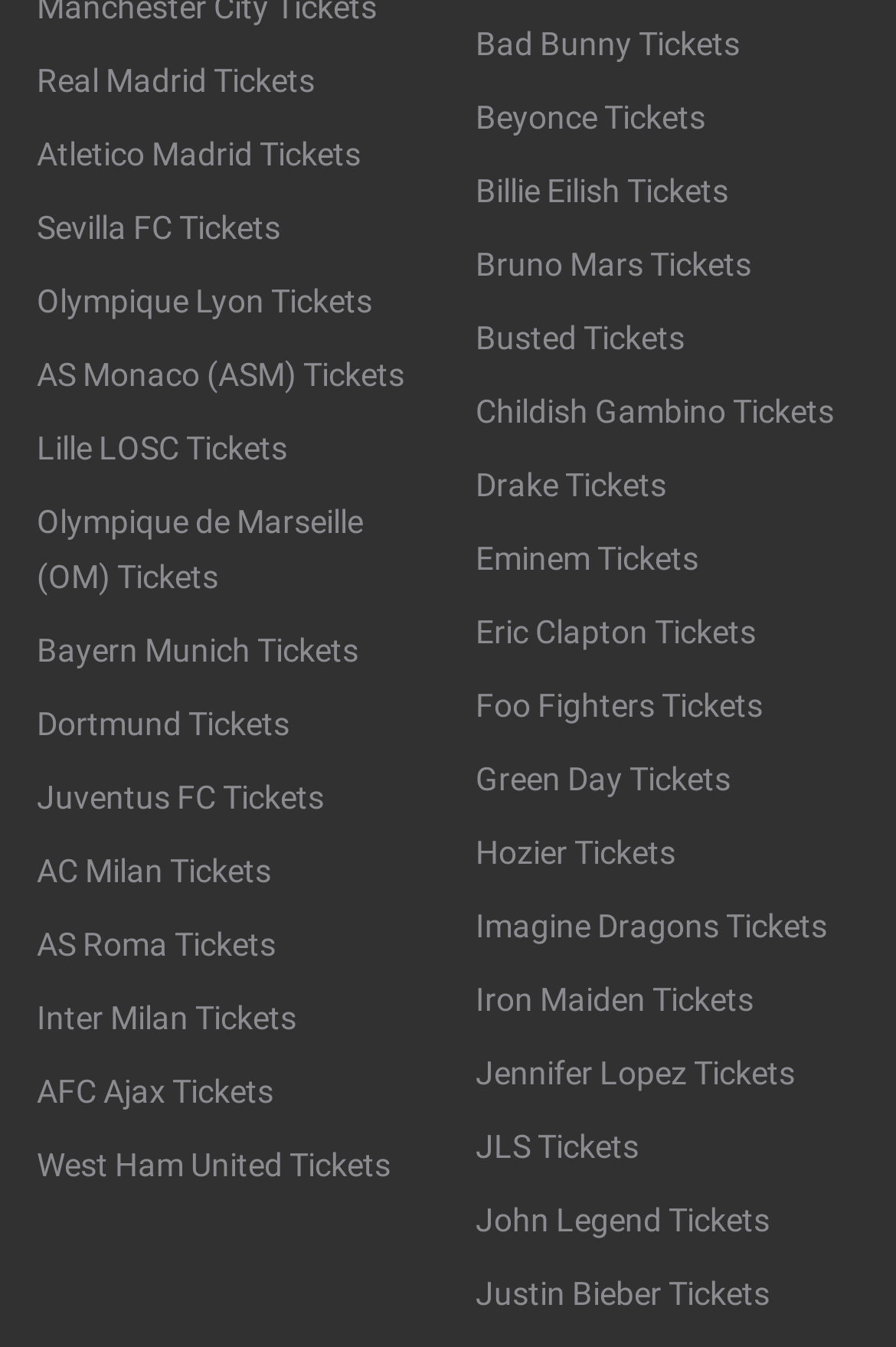Please provide the bounding box coordinates in the format (top-left x, top-left y, bottom-right x, bottom-right y). Remember, all values are floating point numbers between 0 and 1. What is the bounding box coordinate of the region described as: Bruno Mars Tickets

[0.531, 0.183, 0.838, 0.21]